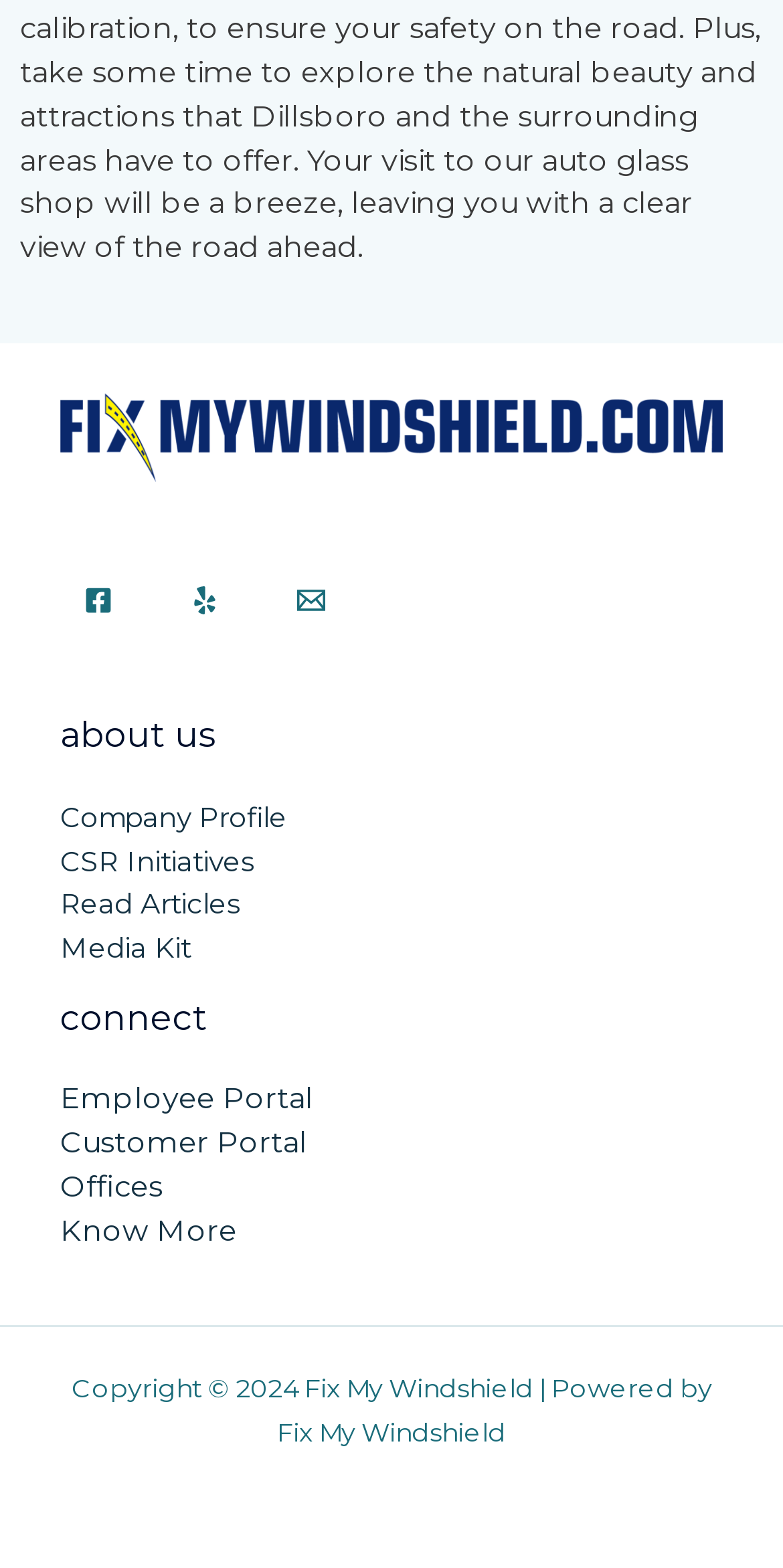Please identify the coordinates of the bounding box that should be clicked to fulfill this instruction: "Learn more about Shop Pay".

None